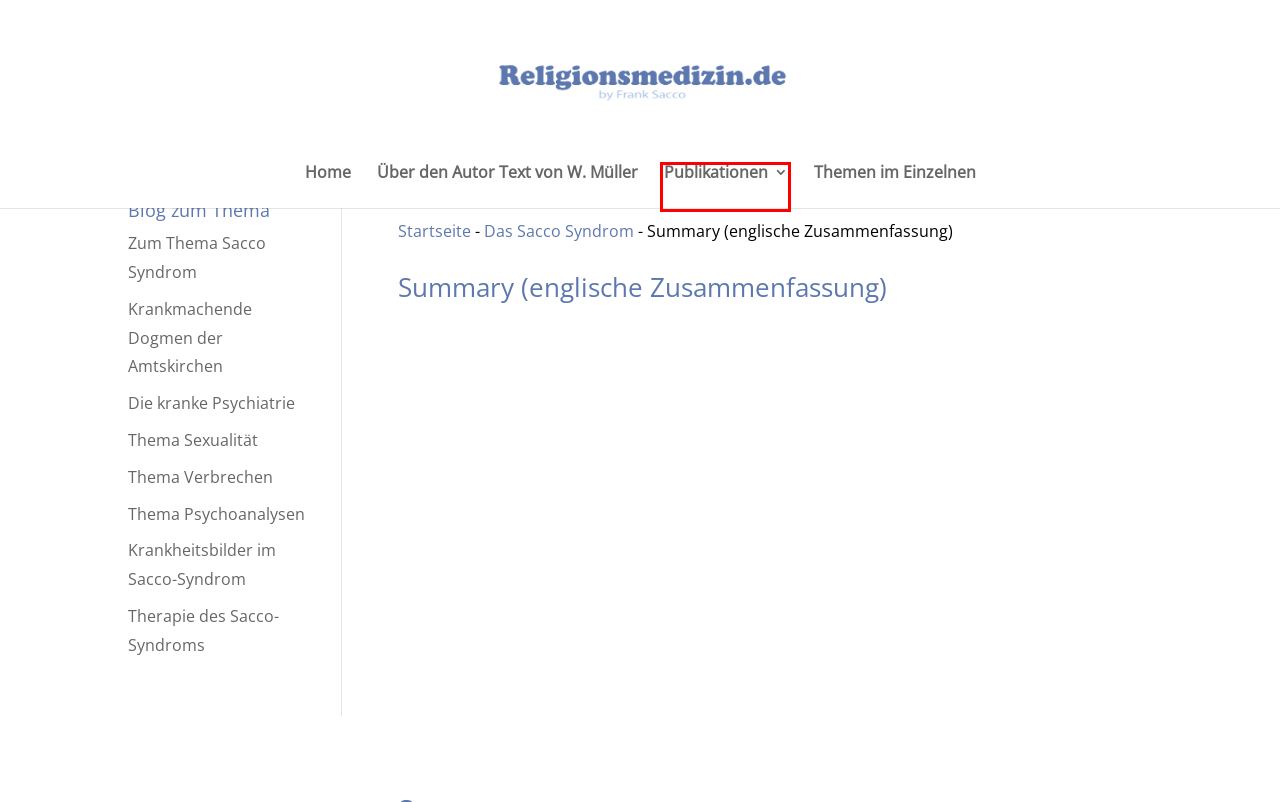Using the screenshot of a webpage with a red bounding box, pick the webpage description that most accurately represents the new webpage after the element inside the red box is clicked. Here are the candidates:
A. Einleitung - Religionsmedizin.de
B. Therapie Des Sacco-Syndroms - Religionsmedizin.de
C. Wenn Glaube Krank Macht: Das Sacco Syndrom - Religionsmedizin.de
D. Die Kranke Psychiatrie - Religionsmedizin.de
E. Über Den Autor Text Von W. Müller - Religionsmedizin.de
F. Krankheitsbilder Im Sacco-Syndrom - Religionsmedizin.de
G. Krankmachende Dogmen Der Amtskirchen - Religionsmedizin.de
H. Thema Psychoanalysen - Religionsmedizin.de

C